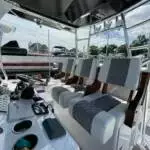Offer a detailed narrative of the scene shown in the image.

The image showcases the interior of a modern boat, featuring an arrangement of four plush seating areas designed for comfort during outings on the water. The seats are elegantly upholstered in a soft, neutral fabric with a smooth texture, accentuated by dark wood armrests that add a touch of sophistication. Surrounding the seating is a well-equipped dashboard area, displaying various navigational and operational controls, indicative of the boat's functionality. Large windows provide ample natural light and a panoramic view of the surroundings, while the clean and contemporary design suggests a well-maintained vessel, perfect for leisurely excursions or fishing trips. The overall aesthetic blends comfort and practicality, making it an inviting space for boating enthusiasts.